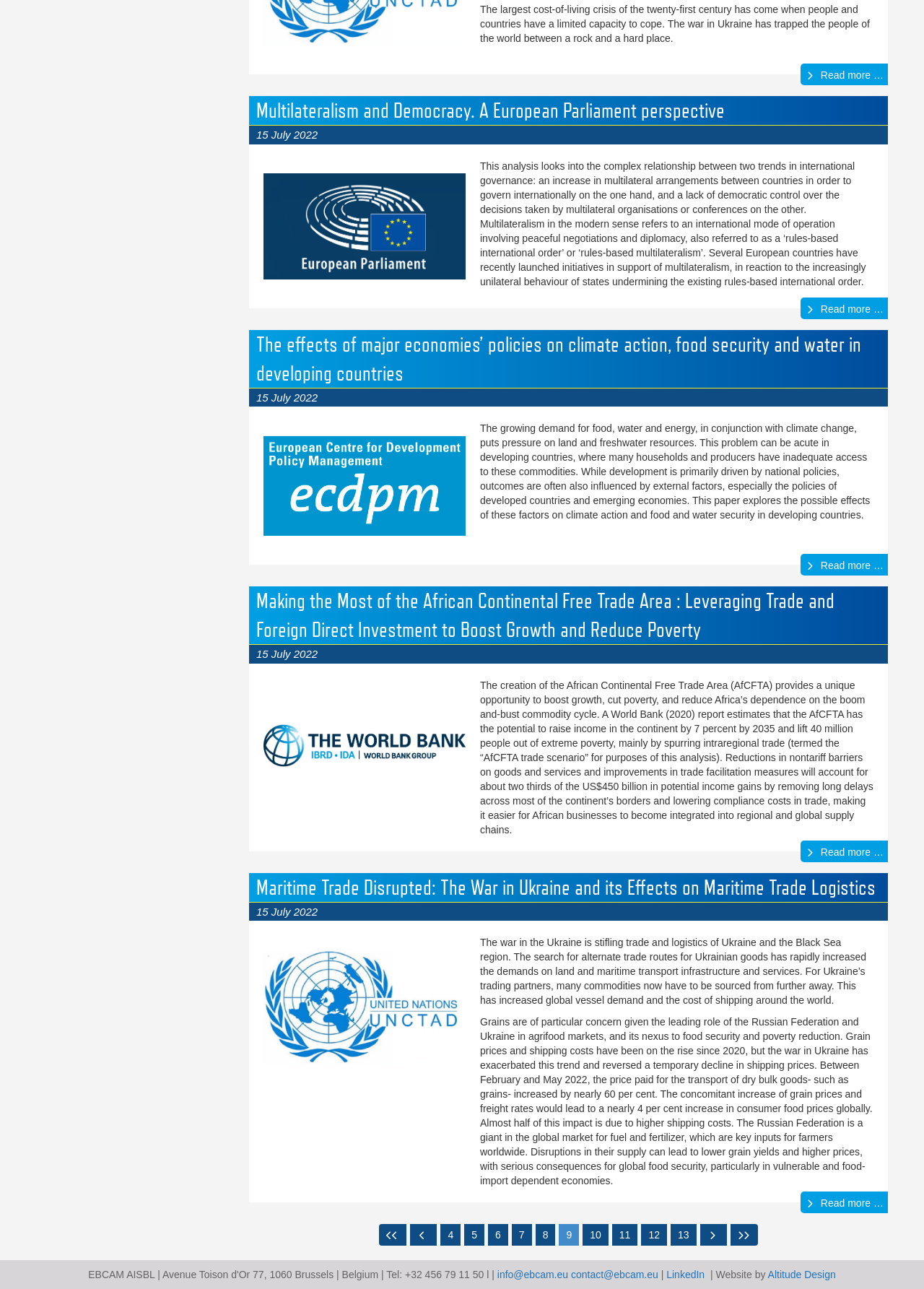Specify the bounding box coordinates for the region that must be clicked to perform the given instruction: "Read more about Making the Most of the African Continental Free Trade Area".

[0.867, 0.652, 0.961, 0.67]